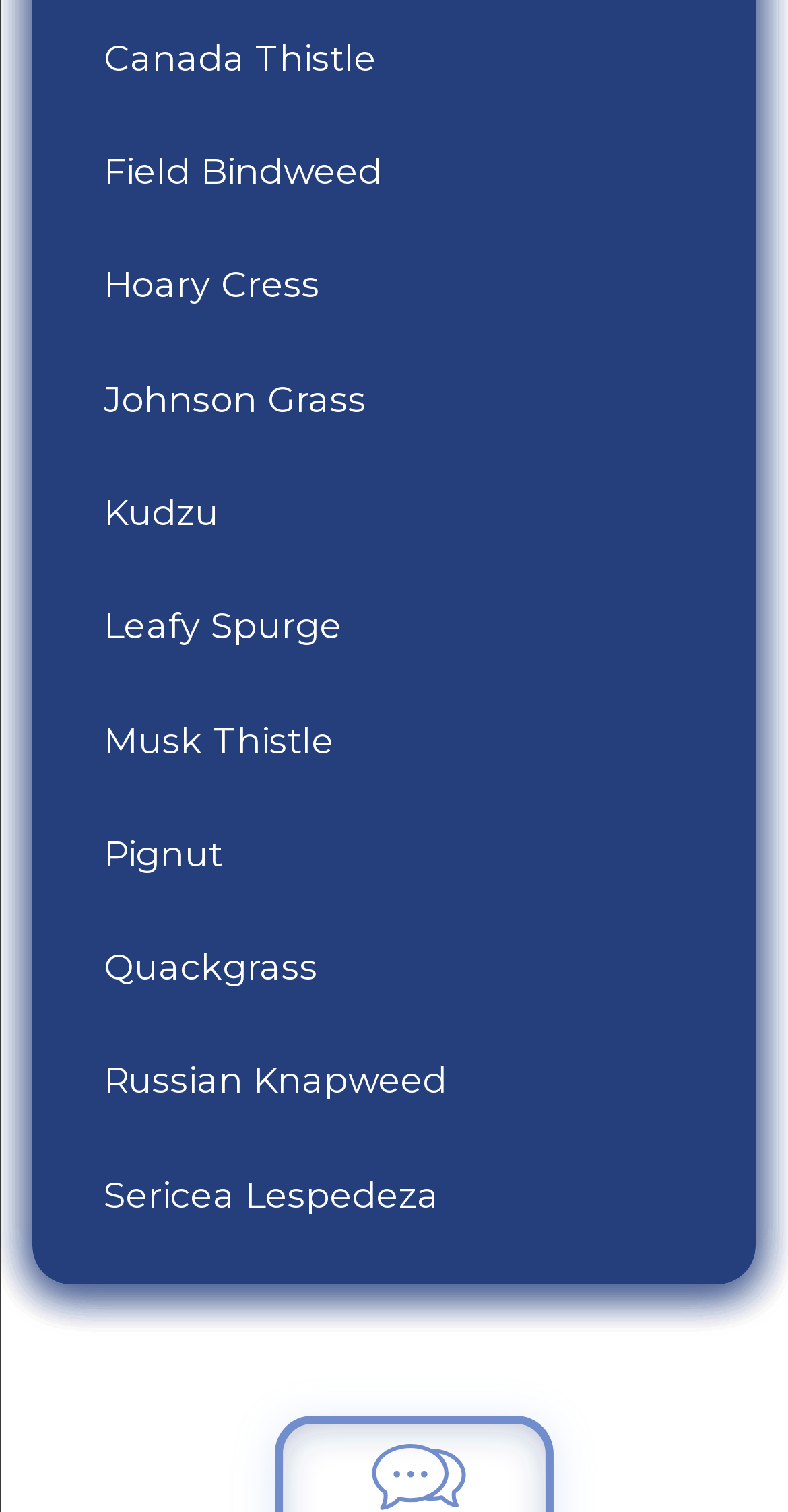Please specify the bounding box coordinates for the clickable region that will help you carry out the instruction: "click Canada Thistle".

[0.041, 0.001, 0.959, 0.076]